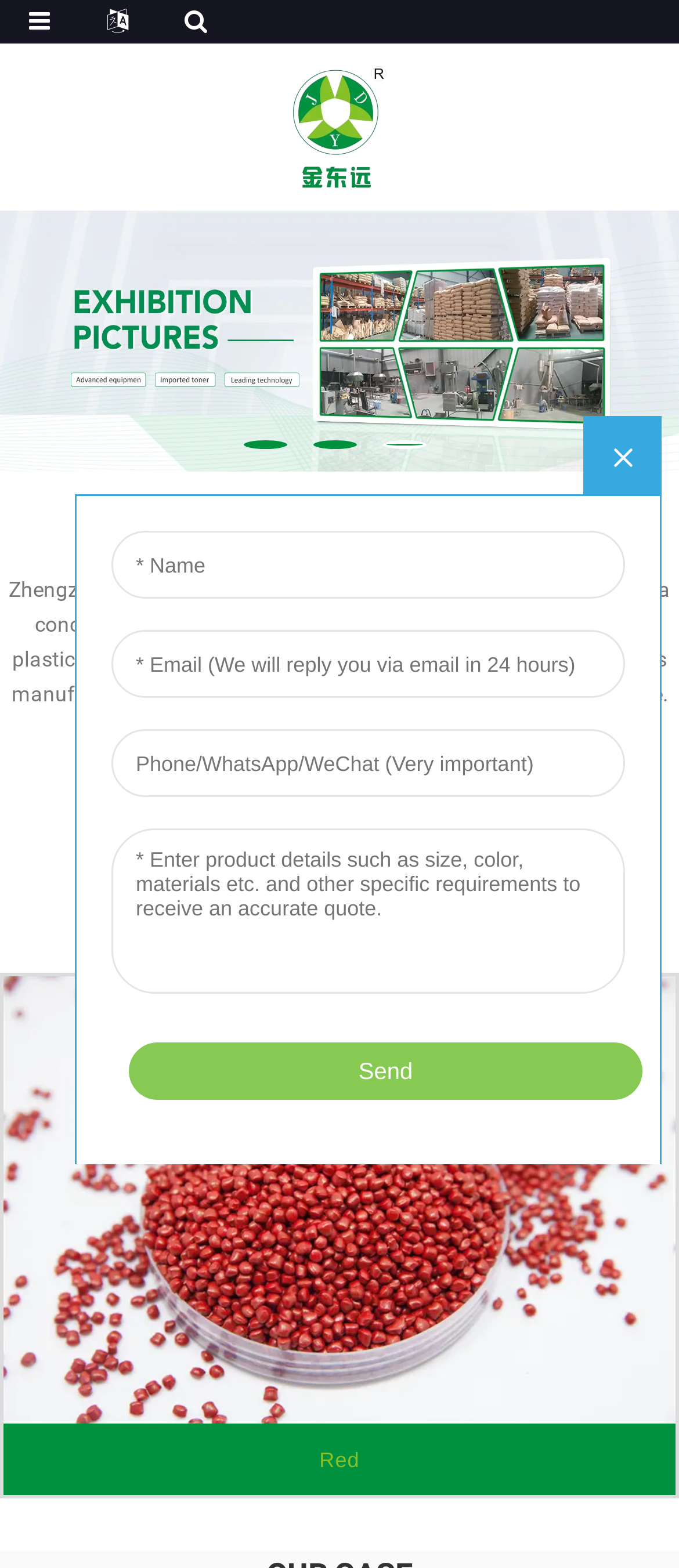Please identify the bounding box coordinates of the element on the webpage that should be clicked to follow this instruction: "Click the logo". The bounding box coordinates should be given as four float numbers between 0 and 1, formatted as [left, top, right, bottom].

[0.406, 0.071, 0.594, 0.089]